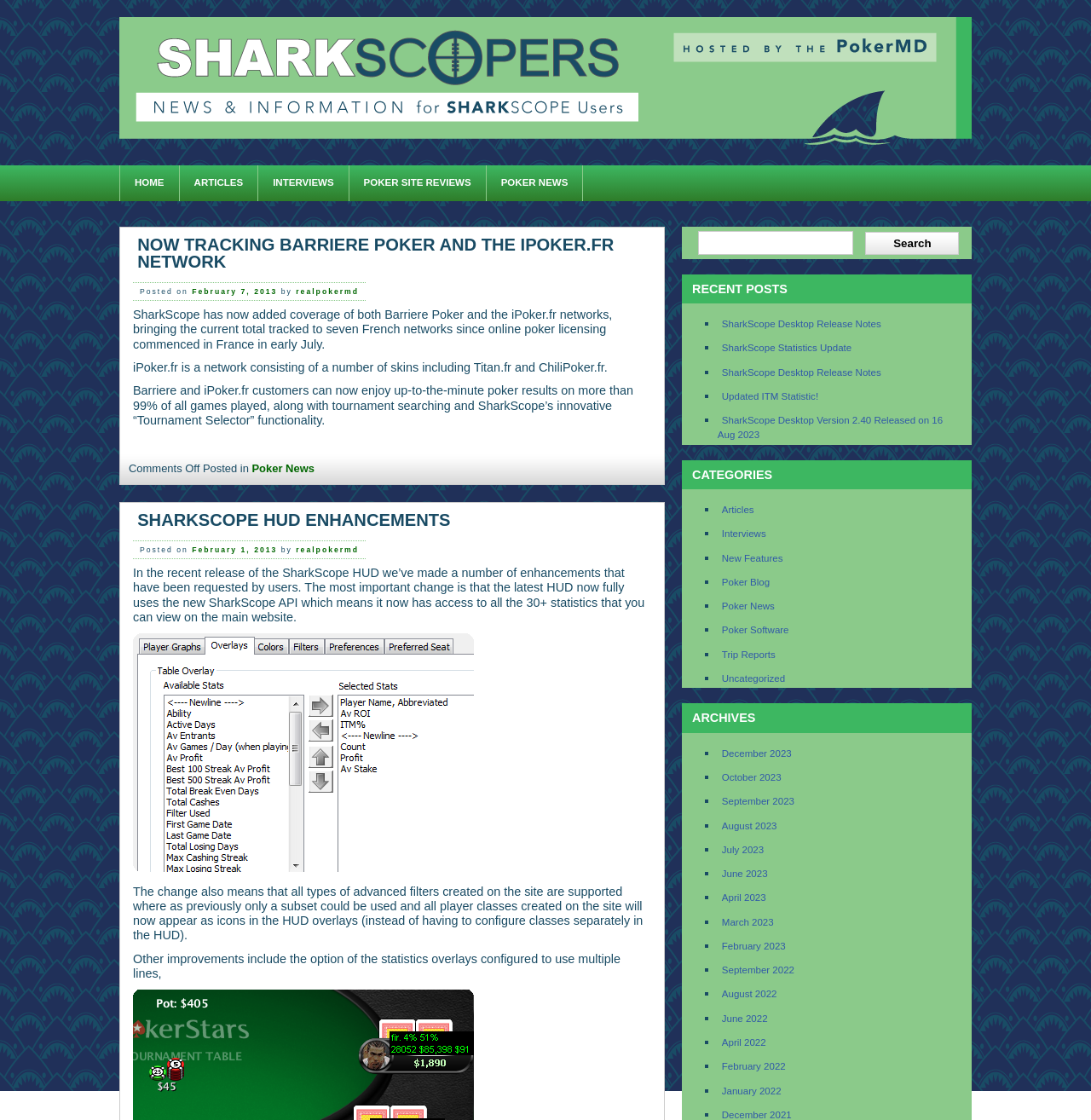Refer to the image and offer a detailed explanation in response to the question: What is the purpose of the search box?

The search box is located at the top right corner of the webpage, and it is likely that it allows users to search for specific content within the website.